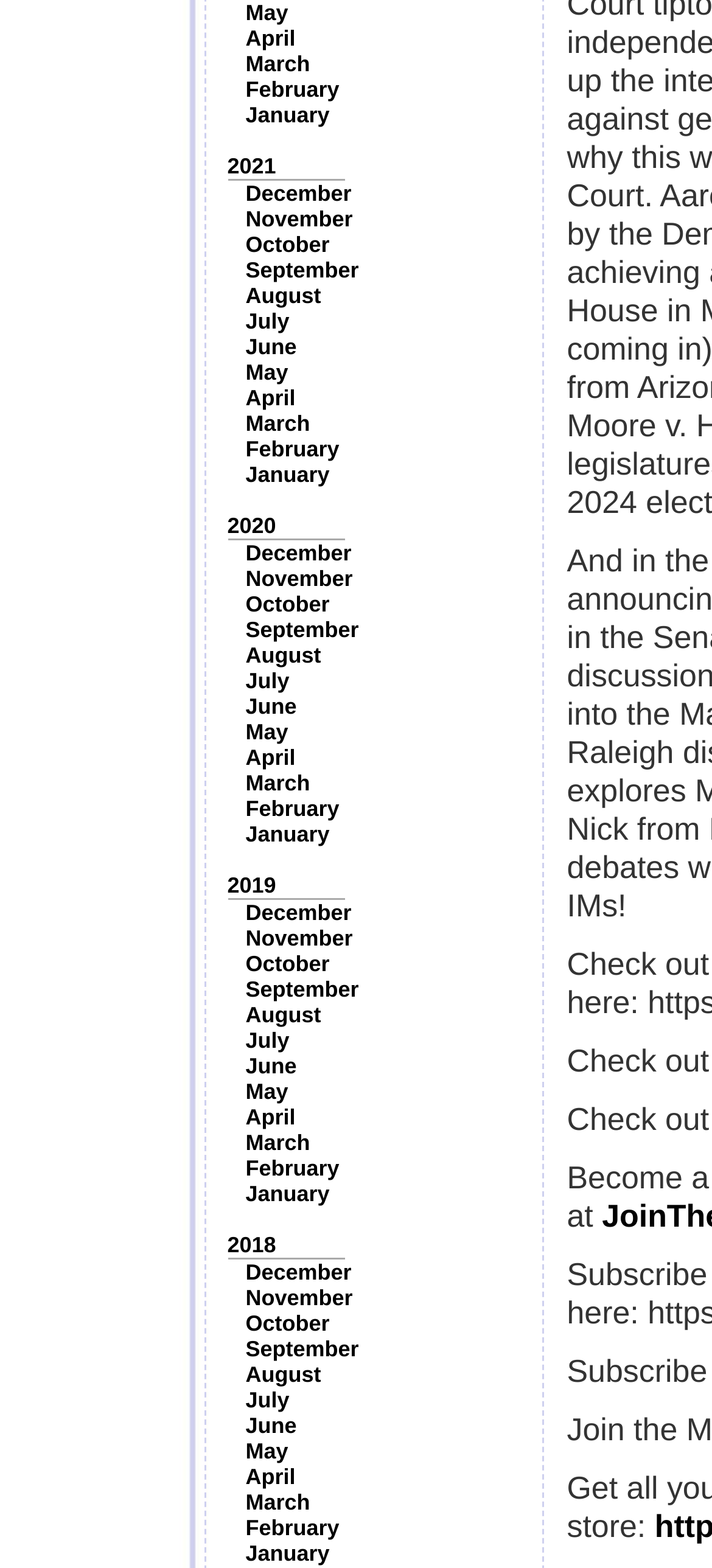Please provide a short answer using a single word or phrase for the question:
What is the latest month listed for 2020?

December